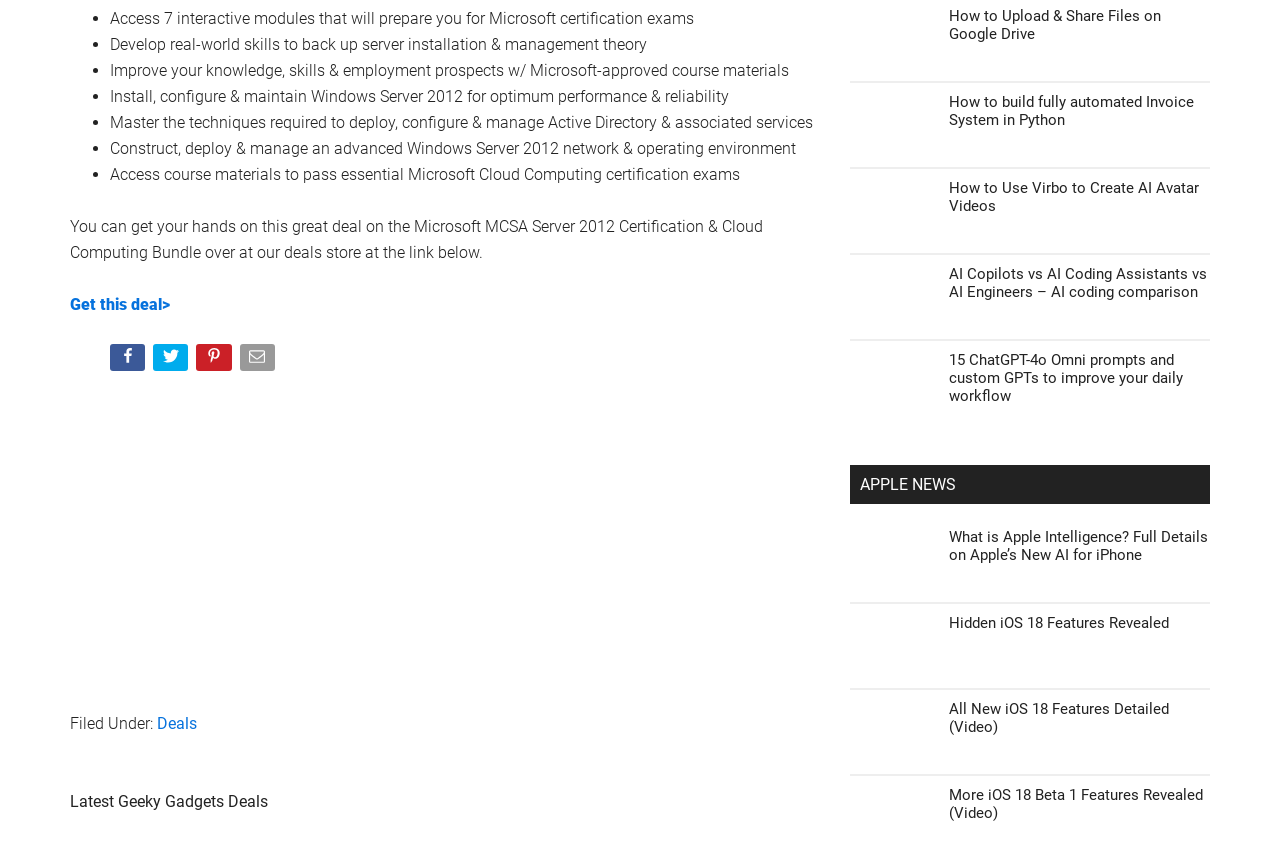Identify the bounding box coordinates necessary to click and complete the given instruction: "Share".

[0.086, 0.404, 0.117, 0.446]